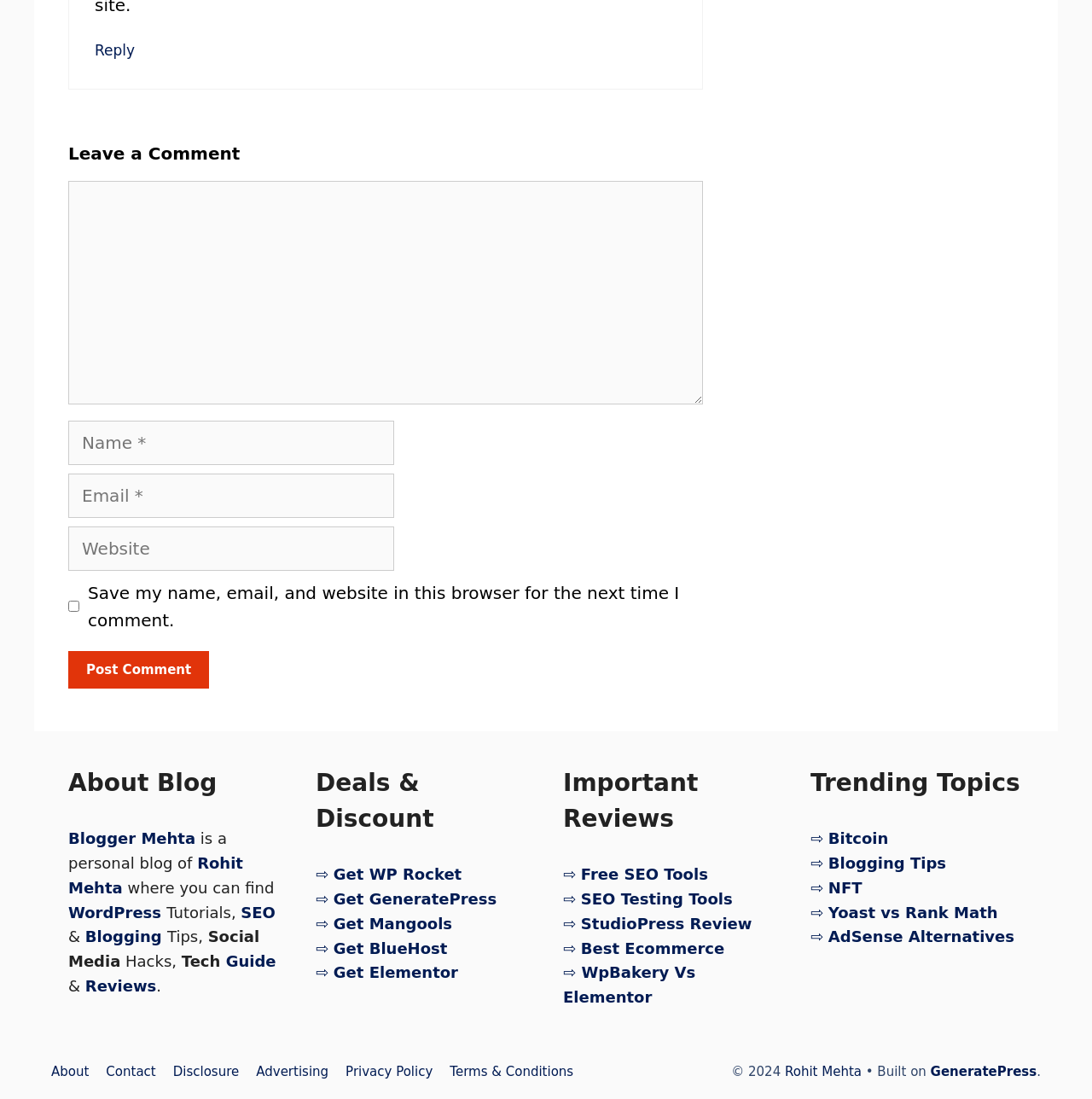What is the topic of the 'Important Reviews' section?
Based on the image, give a concise answer in the form of a single word or short phrase.

Reviews of SEO tools and WordPress themes